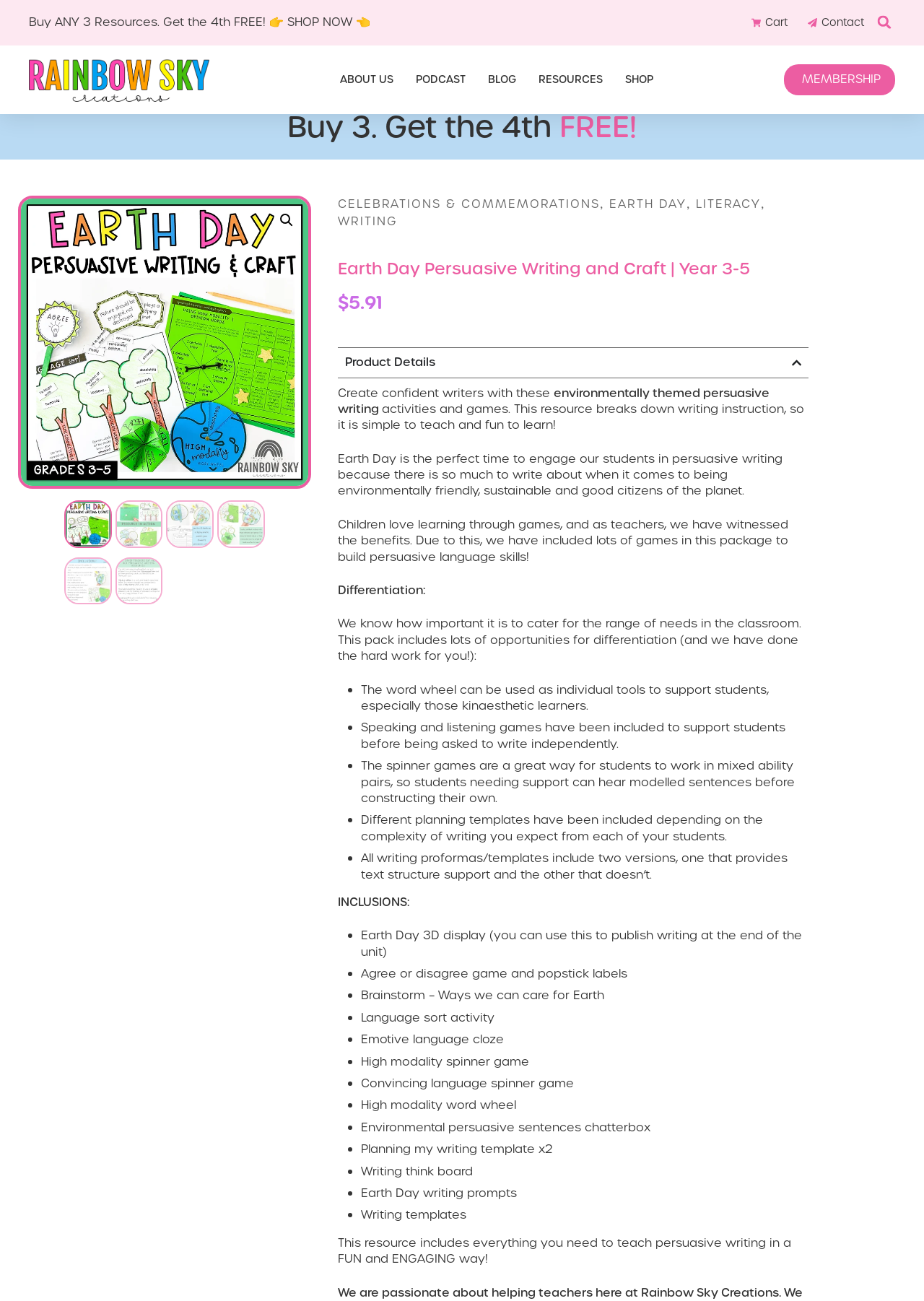Identify and extract the main heading of the webpage.

Earth Day Persuasive Writing and Craft | Year 3-5